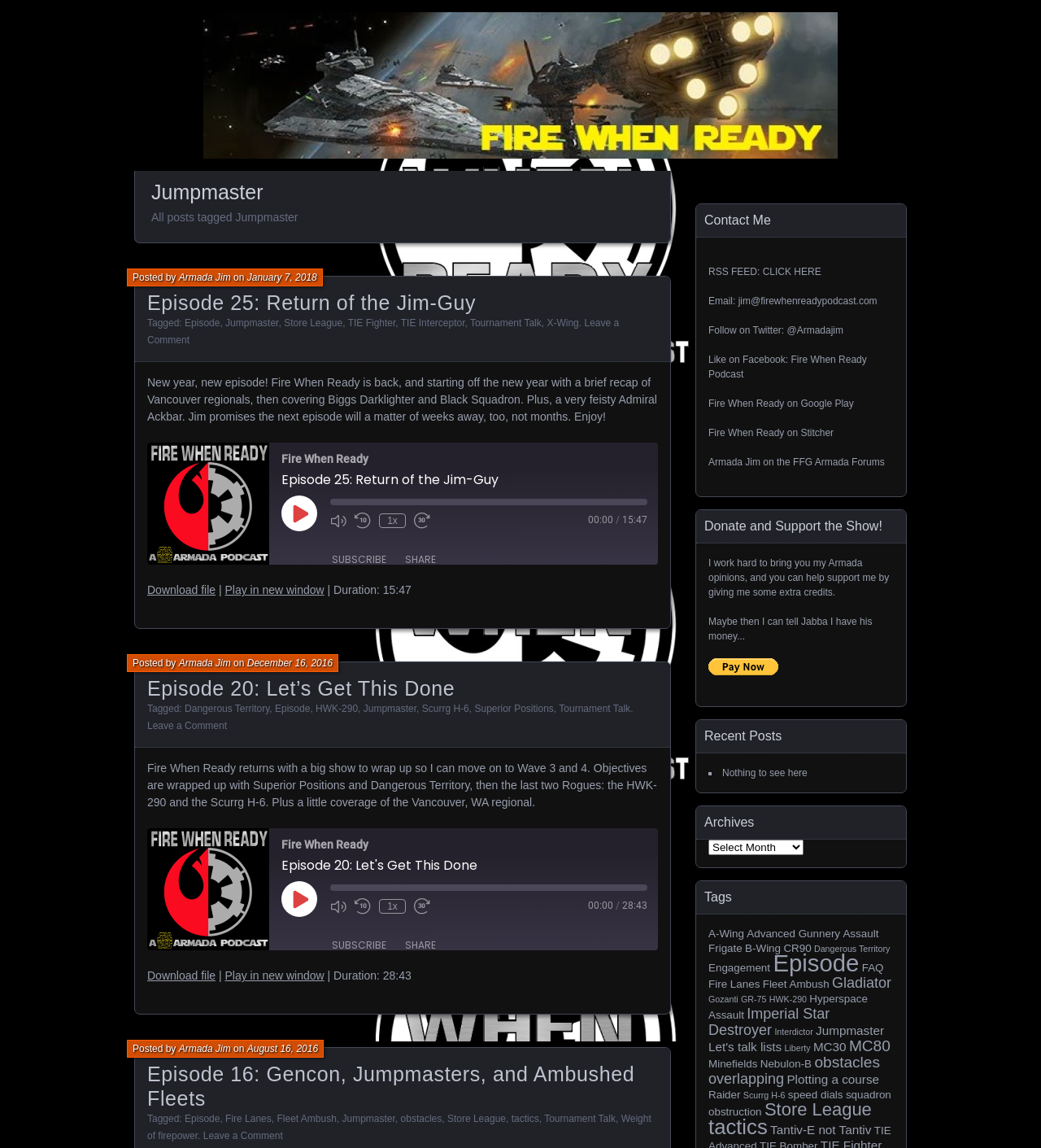Identify the bounding box coordinates for the region of the element that should be clicked to carry out the instruction: "Subscribe". The bounding box coordinates should be four float numbers between 0 and 1, i.e., [left, top, right, bottom].

[0.311, 0.479, 0.379, 0.496]